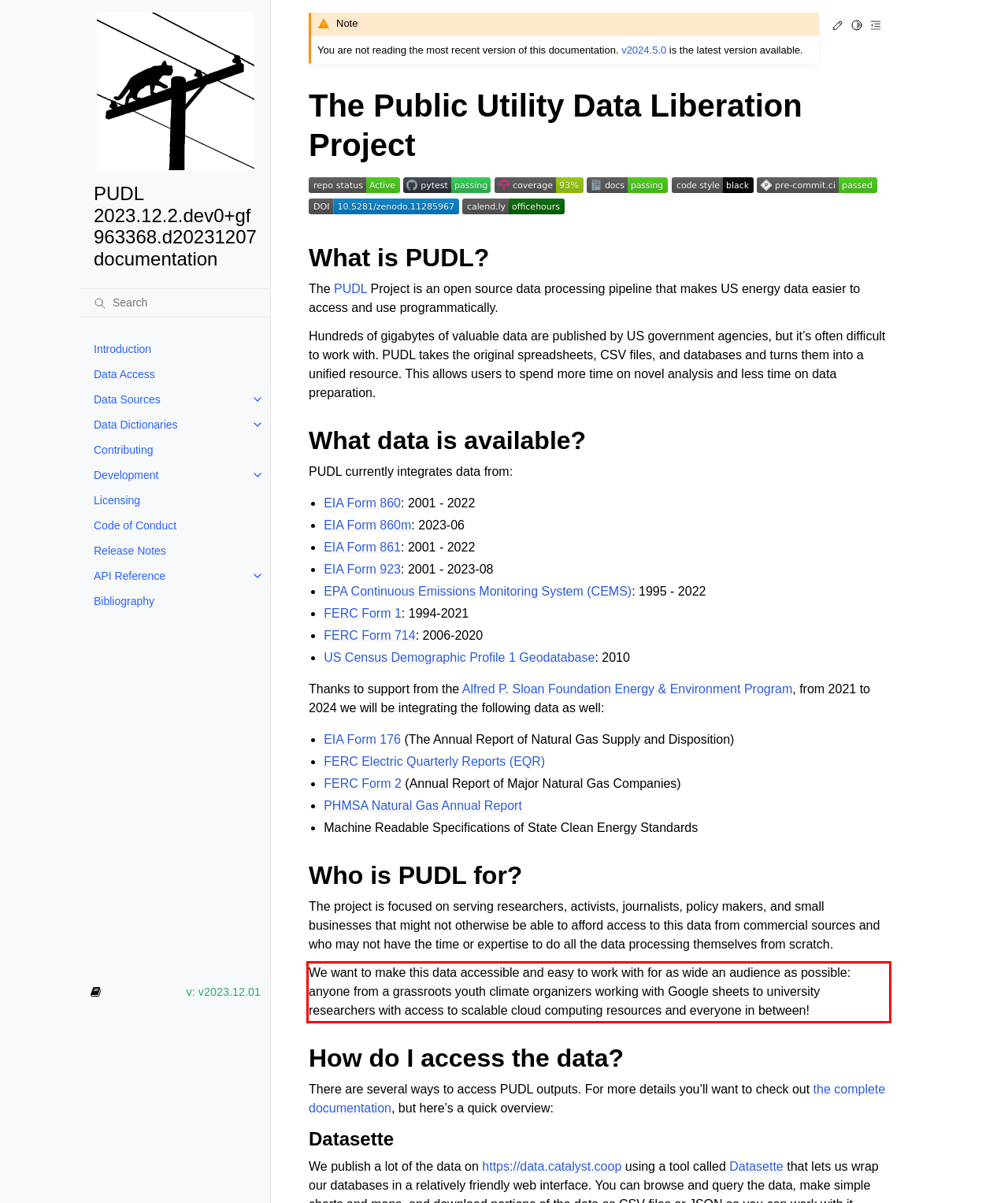Please identify the text within the red rectangular bounding box in the provided webpage screenshot.

We want to make this data accessible and easy to work with for as wide an audience as possible: anyone from a grassroots youth climate organizers working with Google sheets to university researchers with access to scalable cloud computing resources and everyone in between!